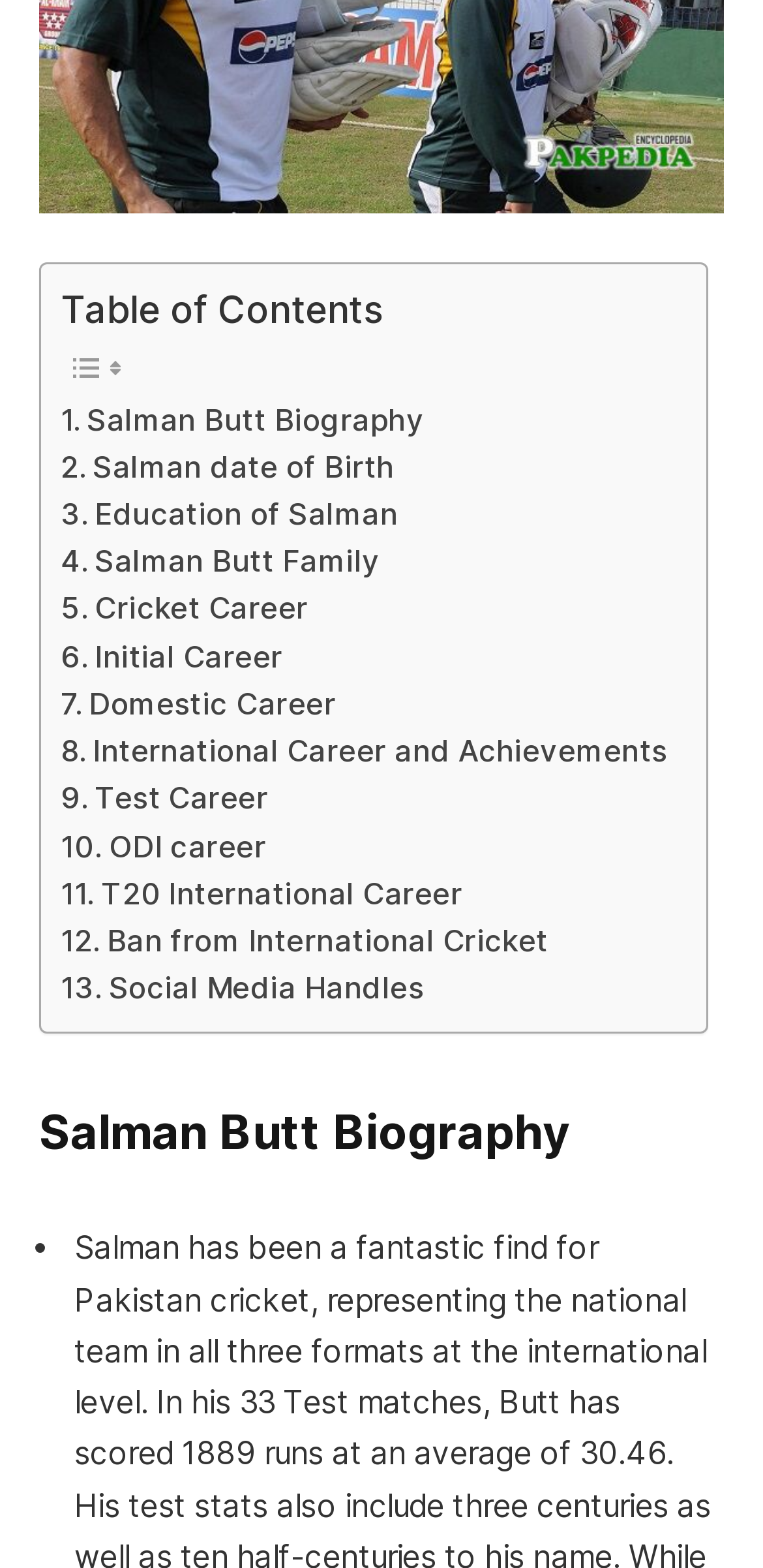Specify the bounding box coordinates for the region that must be clicked to perform the given instruction: "Check Social Media Handles".

[0.079, 0.616, 0.556, 0.646]